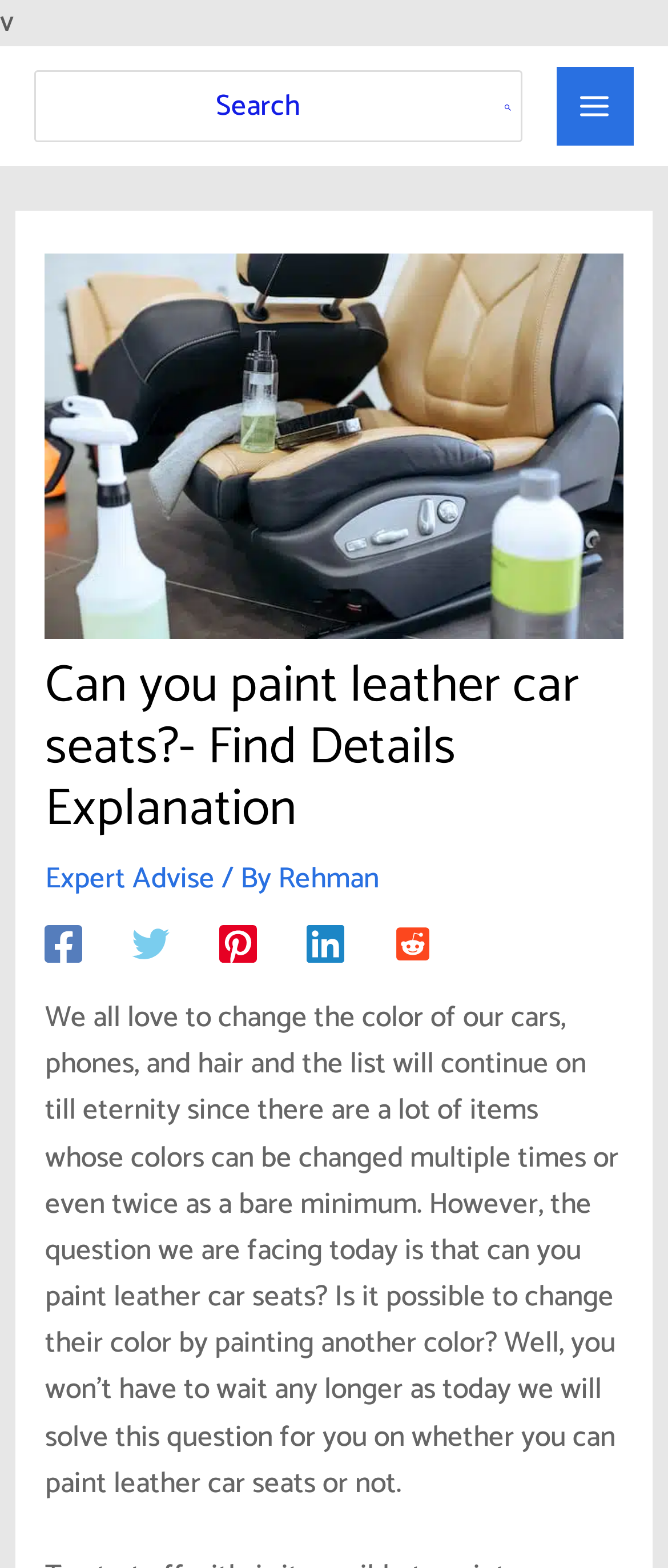Find the bounding box coordinates of the area to click in order to follow the instruction: "Click the main menu".

[0.832, 0.043, 0.949, 0.093]